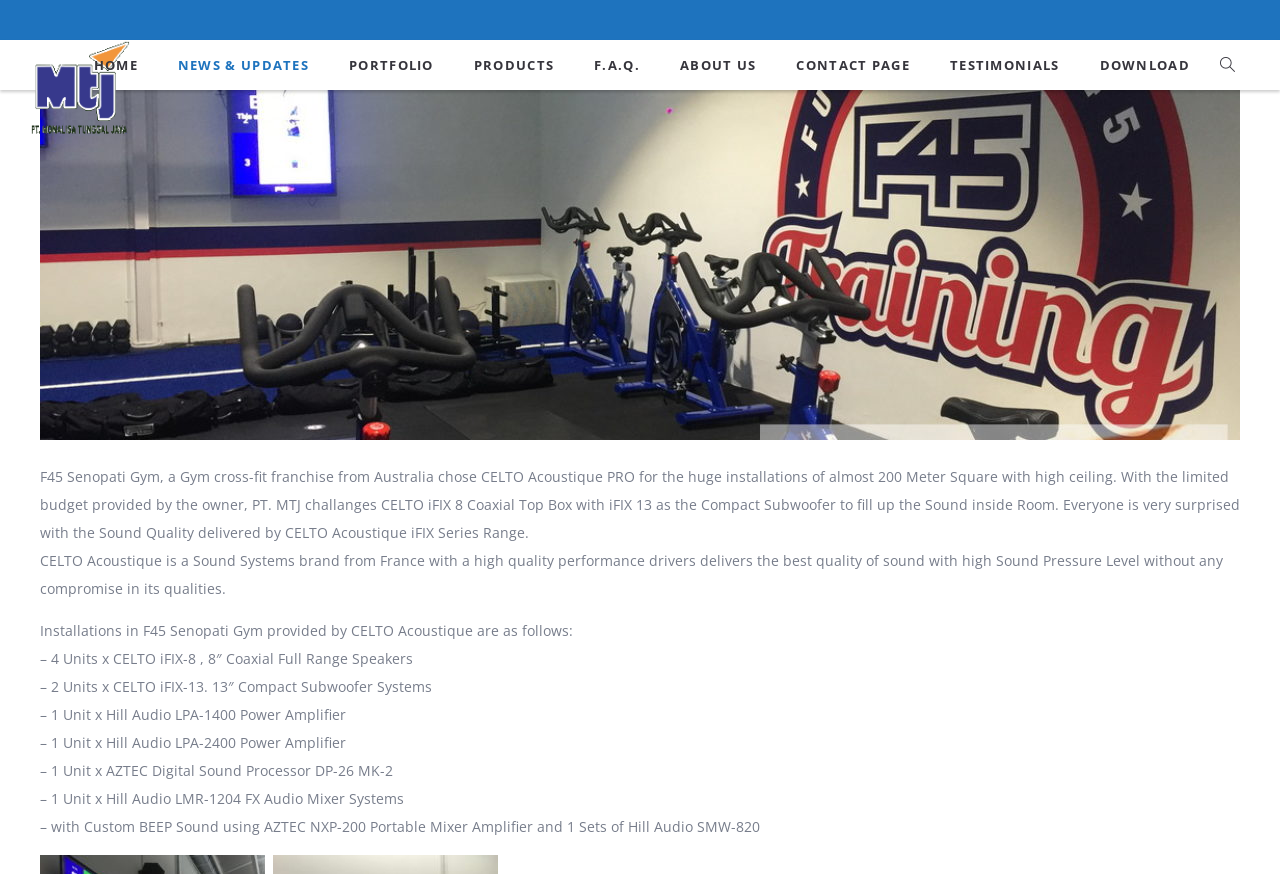What is the name of the power amplifier mentioned?
Kindly offer a detailed explanation using the data available in the image.

I found the answer by reading the static text element that lists the installations provided by CELTO Acoustique, which includes '– 1 Unit x Hill Audio LPA-1400 Power Amplifier'.